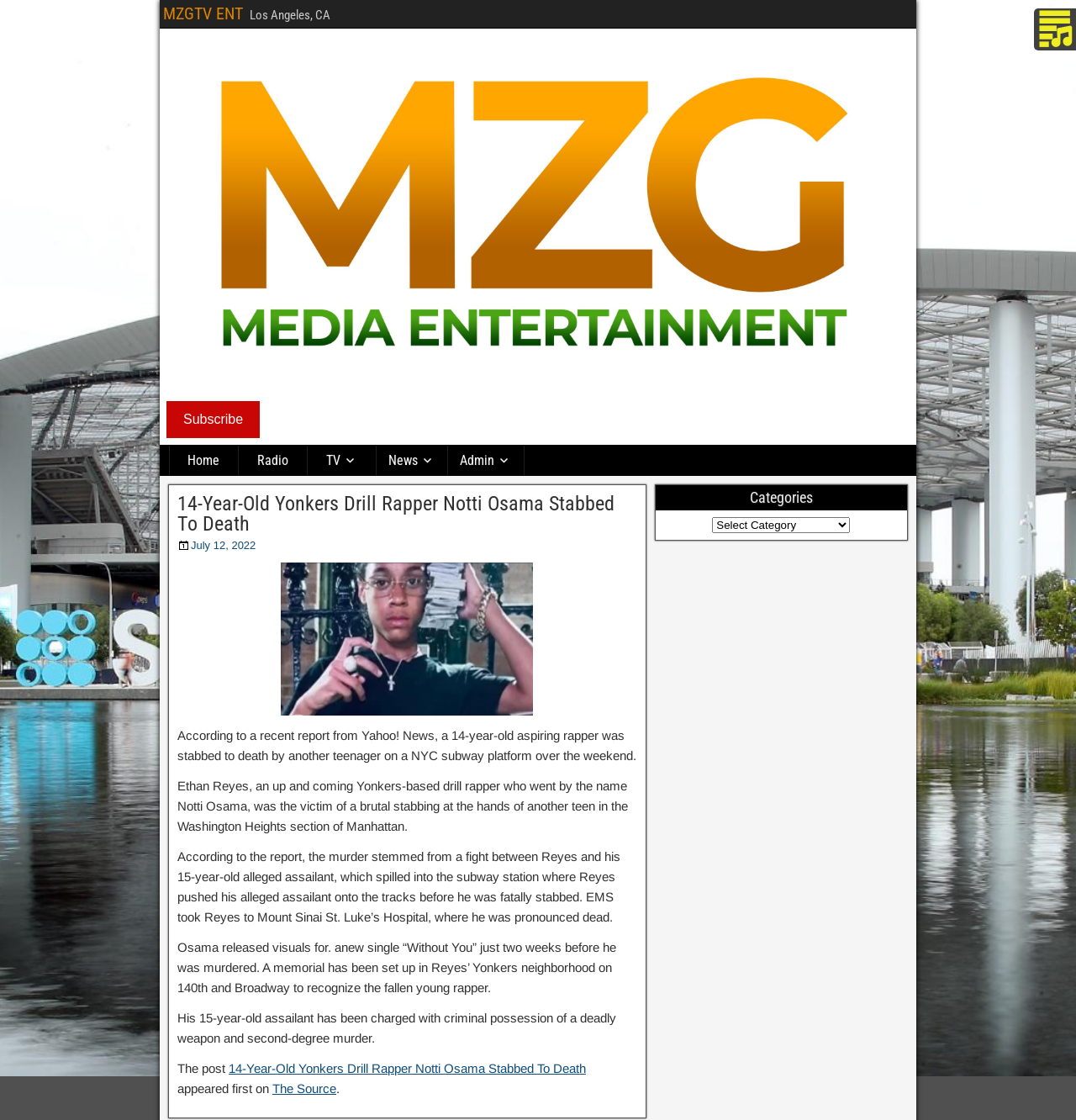Give a one-word or short-phrase answer to the following question: 
How old was the alleged assailant?

15 years old